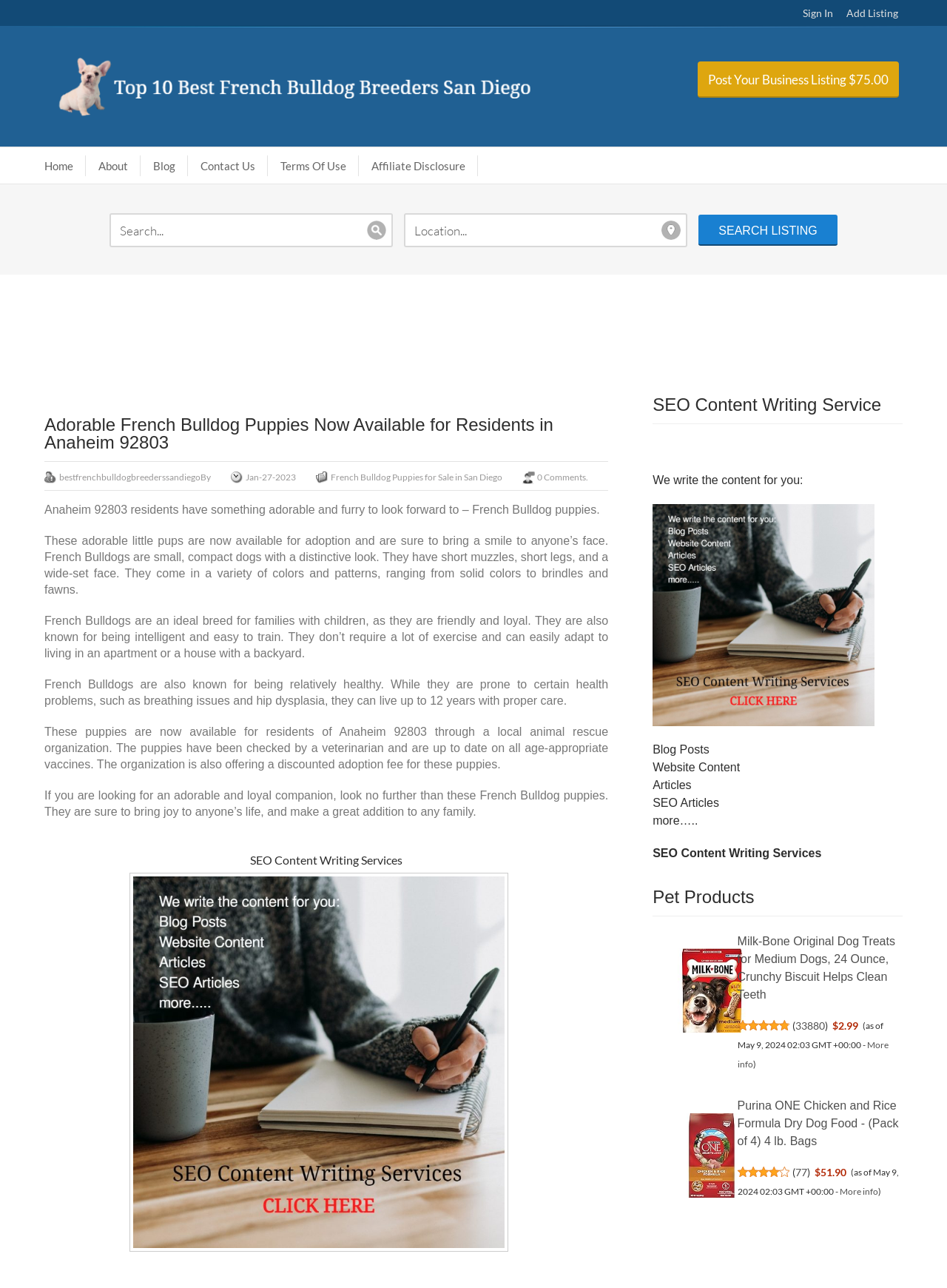Find and provide the bounding box coordinates for the UI element described here: "4.8 out of 5 stars". The coordinates should be given as four float numbers between 0 and 1: [left, top, right, bottom].

[0.779, 0.791, 0.834, 0.801]